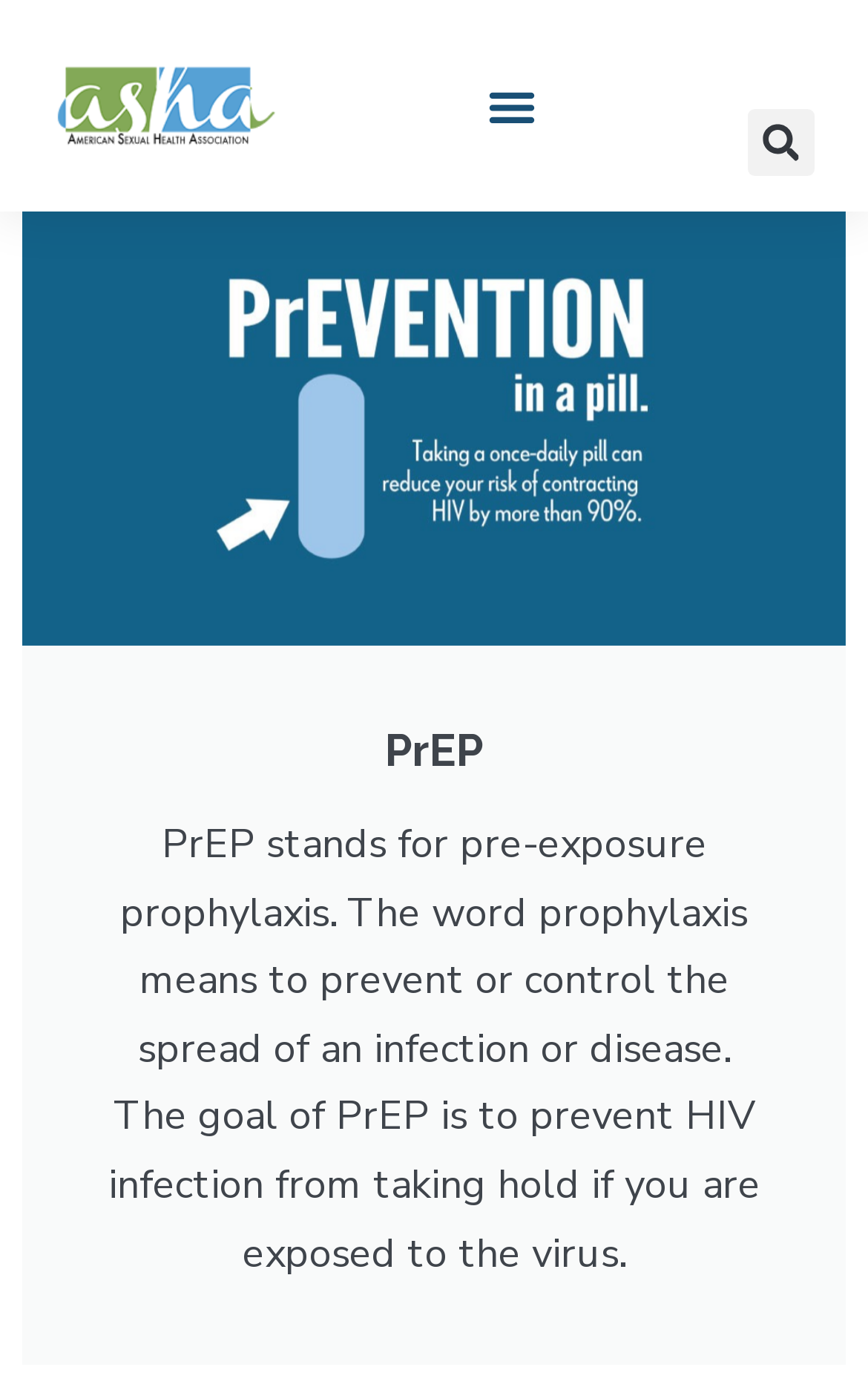What is the search button's location?
Using the visual information, reply with a single word or short phrase.

Top right corner